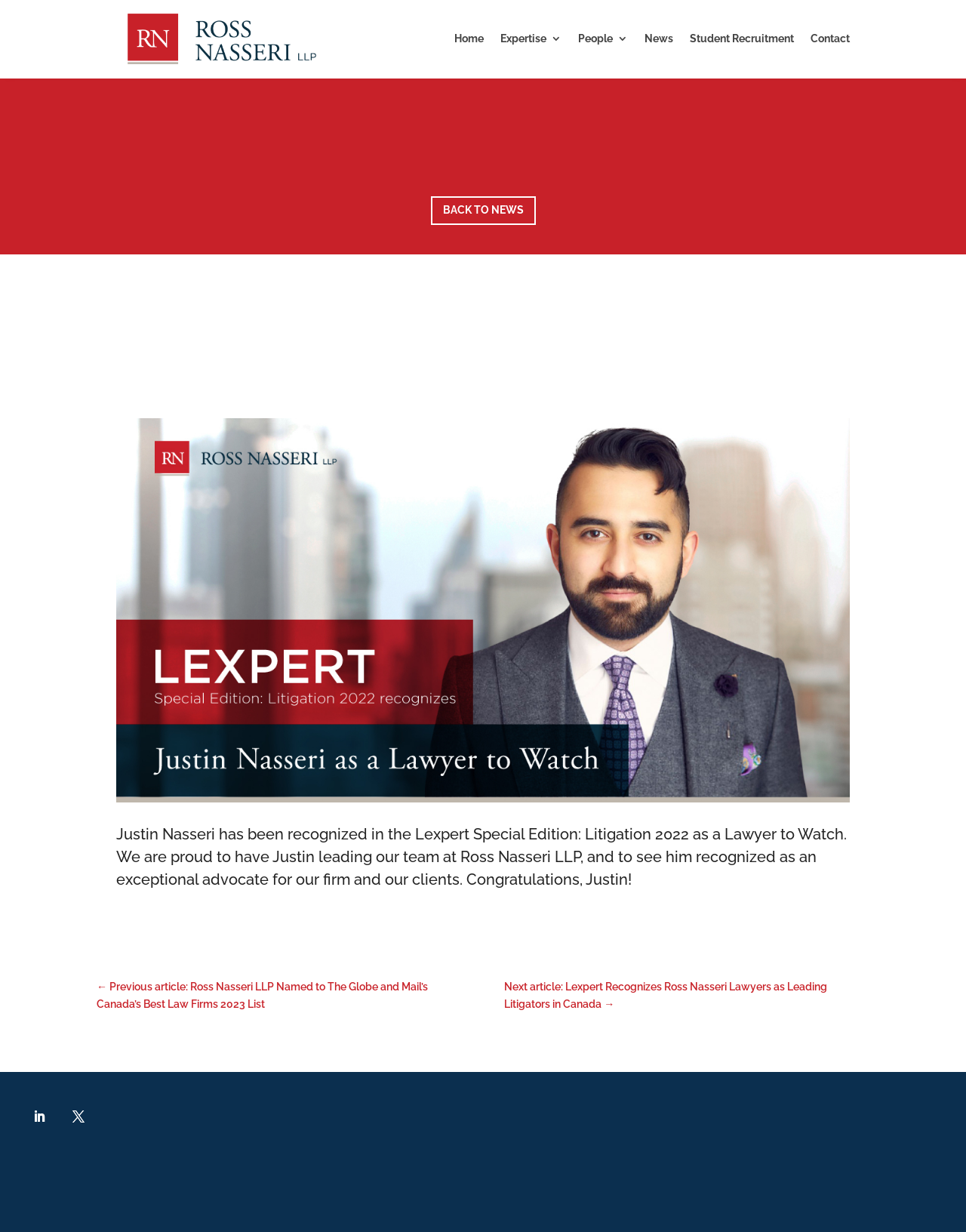Using the information in the image, could you please answer the following question in detail:
What is the date of the news article?

The webpage contains a static text element with the date 'Posted on: November 23, 2022', which suggests that this is the date of the news article.